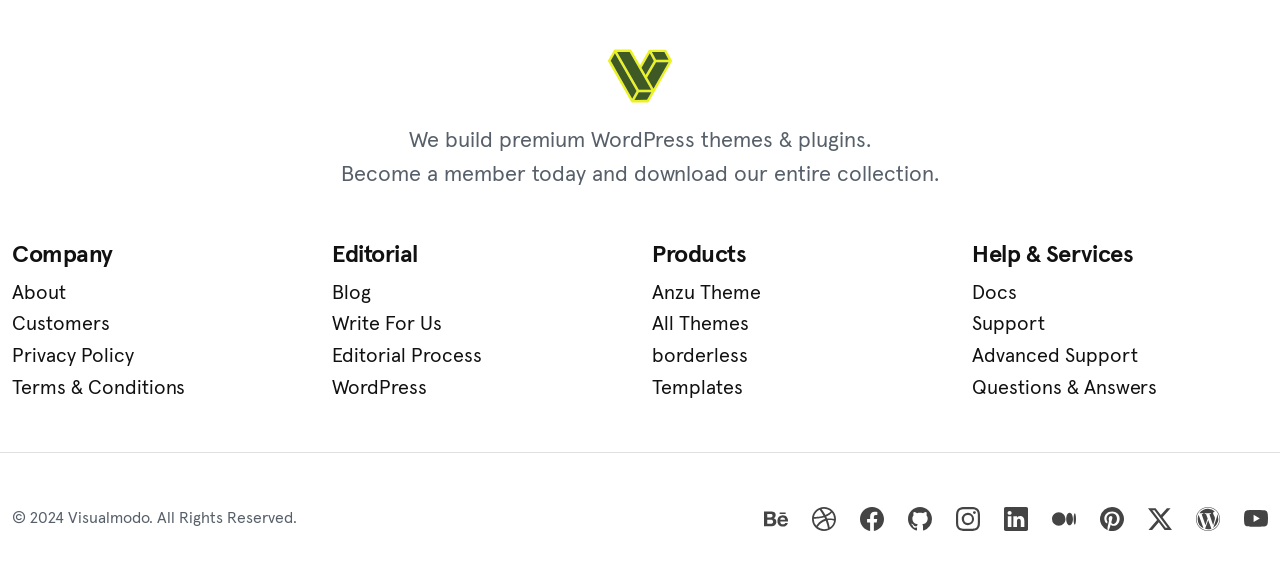Could you locate the bounding box coordinates for the section that should be clicked to accomplish this task: "Explore the Anzu Theme".

[0.509, 0.476, 0.741, 0.53]